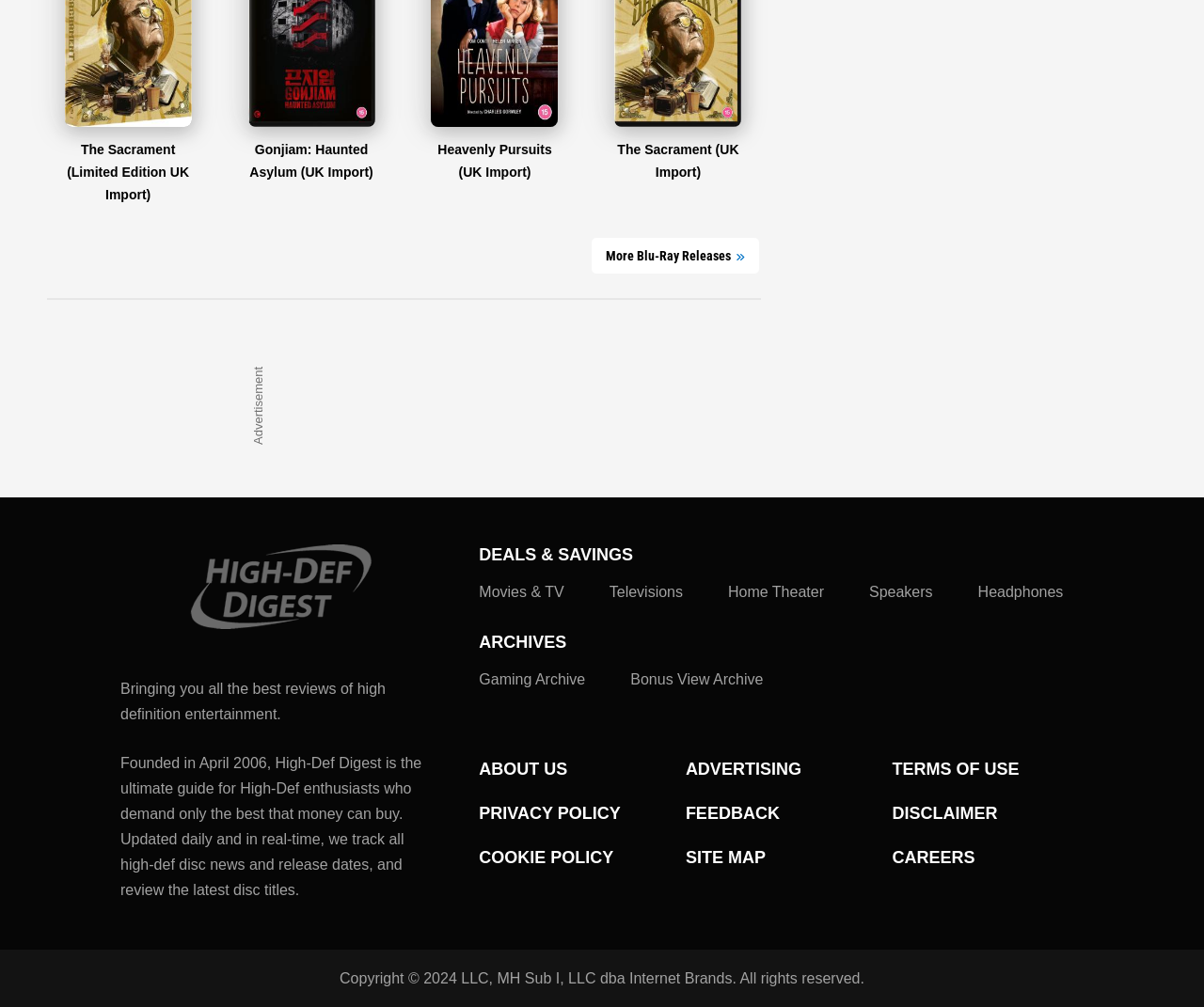Locate the bounding box coordinates of the clickable area needed to fulfill the instruction: "Read about High-Def Digest".

[0.1, 0.676, 0.32, 0.717]